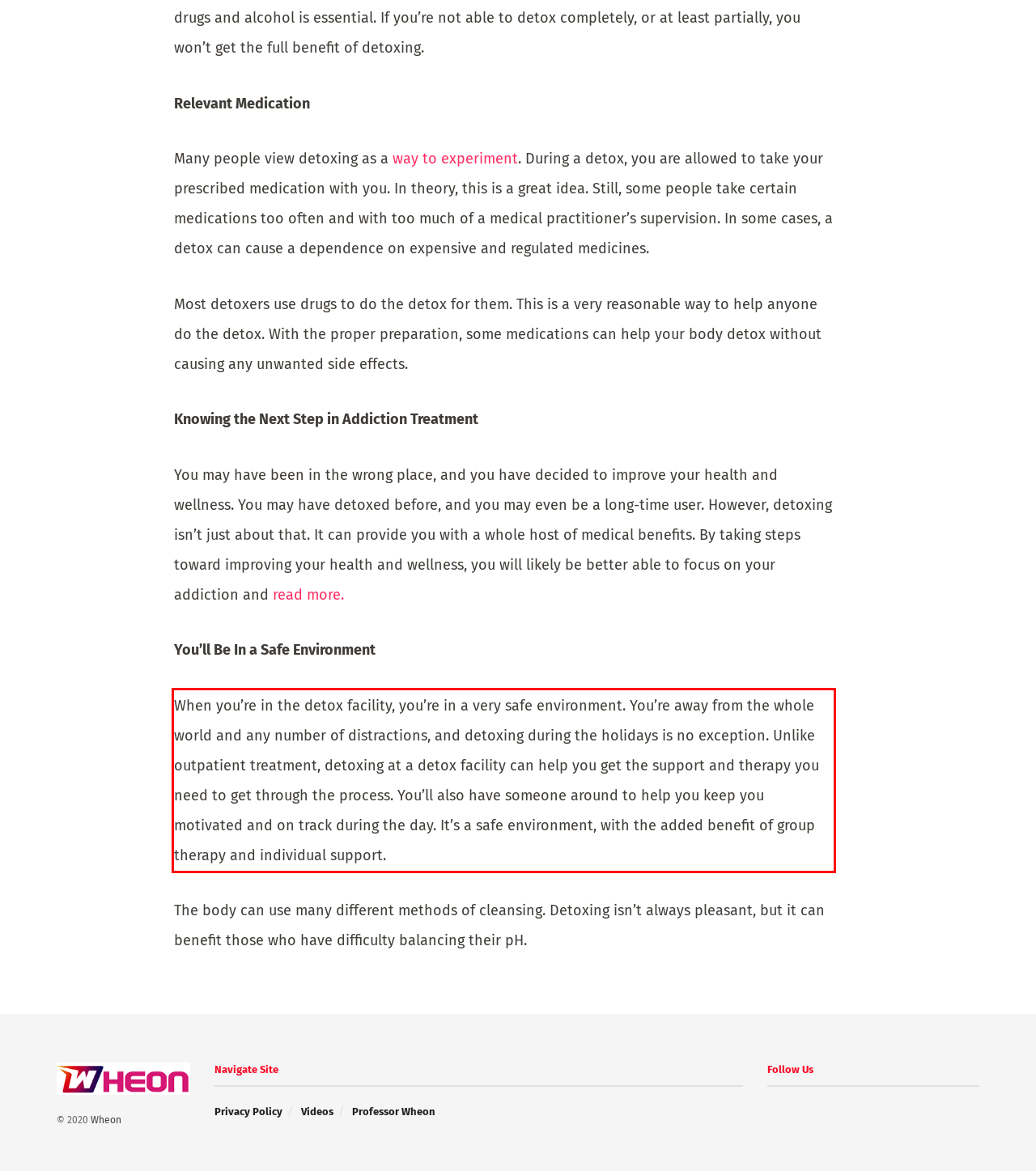Review the webpage screenshot provided, and perform OCR to extract the text from the red bounding box.

When you’re in the detox facility, you’re in a very safe environment. You’re away from the whole world and any number of distractions, and detoxing during the holidays is no exception. Unlike outpatient treatment, detoxing at a detox facility can help you get the support and therapy you need to get through the process. You’ll also have someone around to help you keep you motivated and on track during the day. It’s a safe environment, with the added benefit of group therapy and individual support.